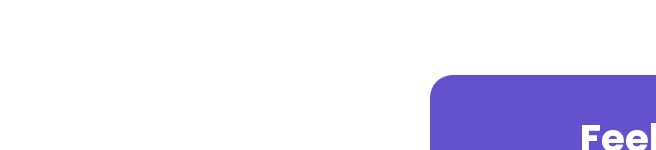What is emphasized in the prominent heading?
Please provide a detailed answer to the question.

The prominent heading nearby the map encourages visitors to reach out with inquiries, emphasizing the importance of communication, which suggests a user-friendly approach, inviting engagement and interaction.